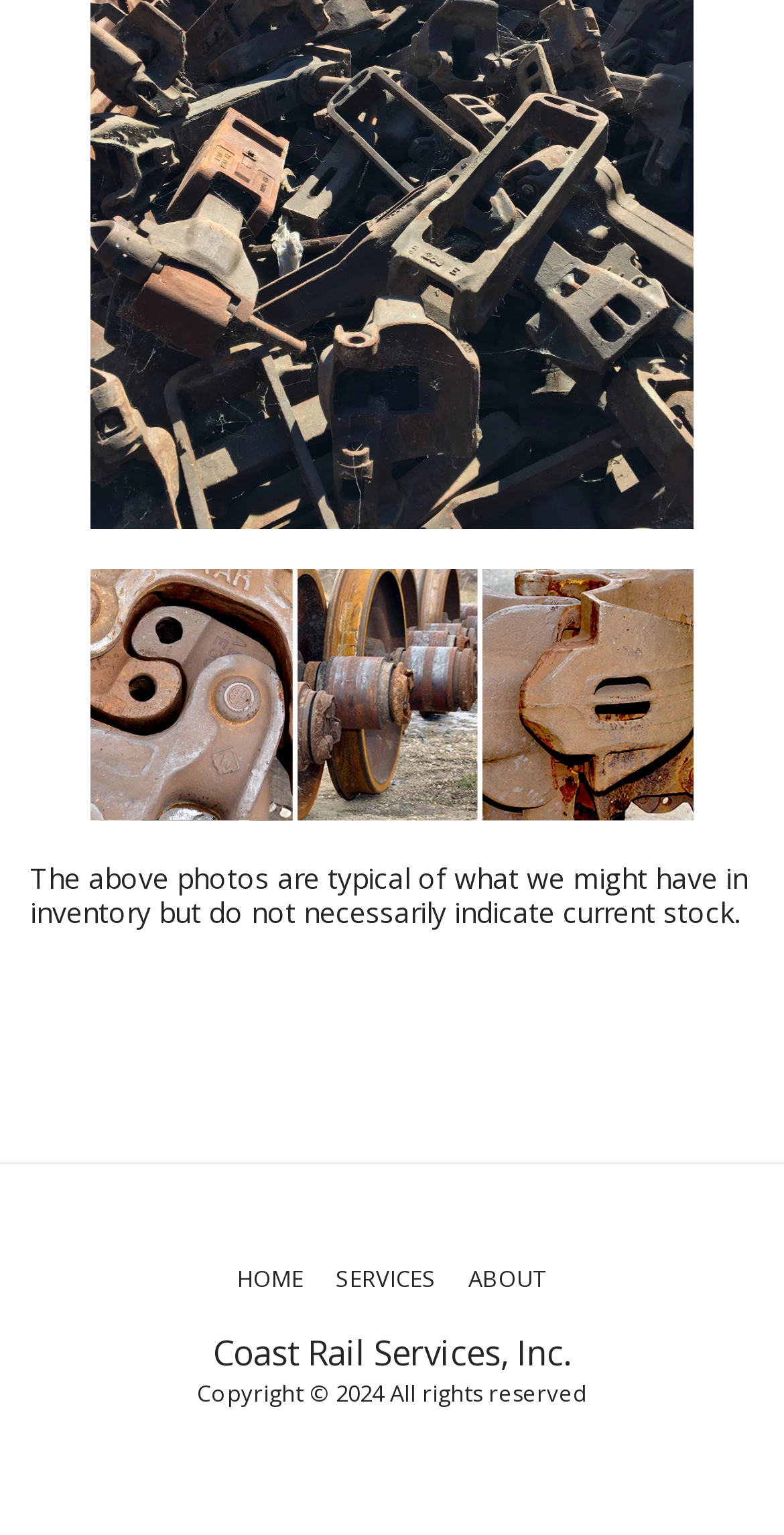Refer to the screenshot and answer the following question in detail:
What year is the copyright reserved for?

I found the copyright information in the StaticText element with bounding box coordinates [0.251, 0.898, 0.749, 0.917]. The text mentions 'Copyright © 2024 All rights reserved', which indicates that the copyright is reserved for the year 2024.